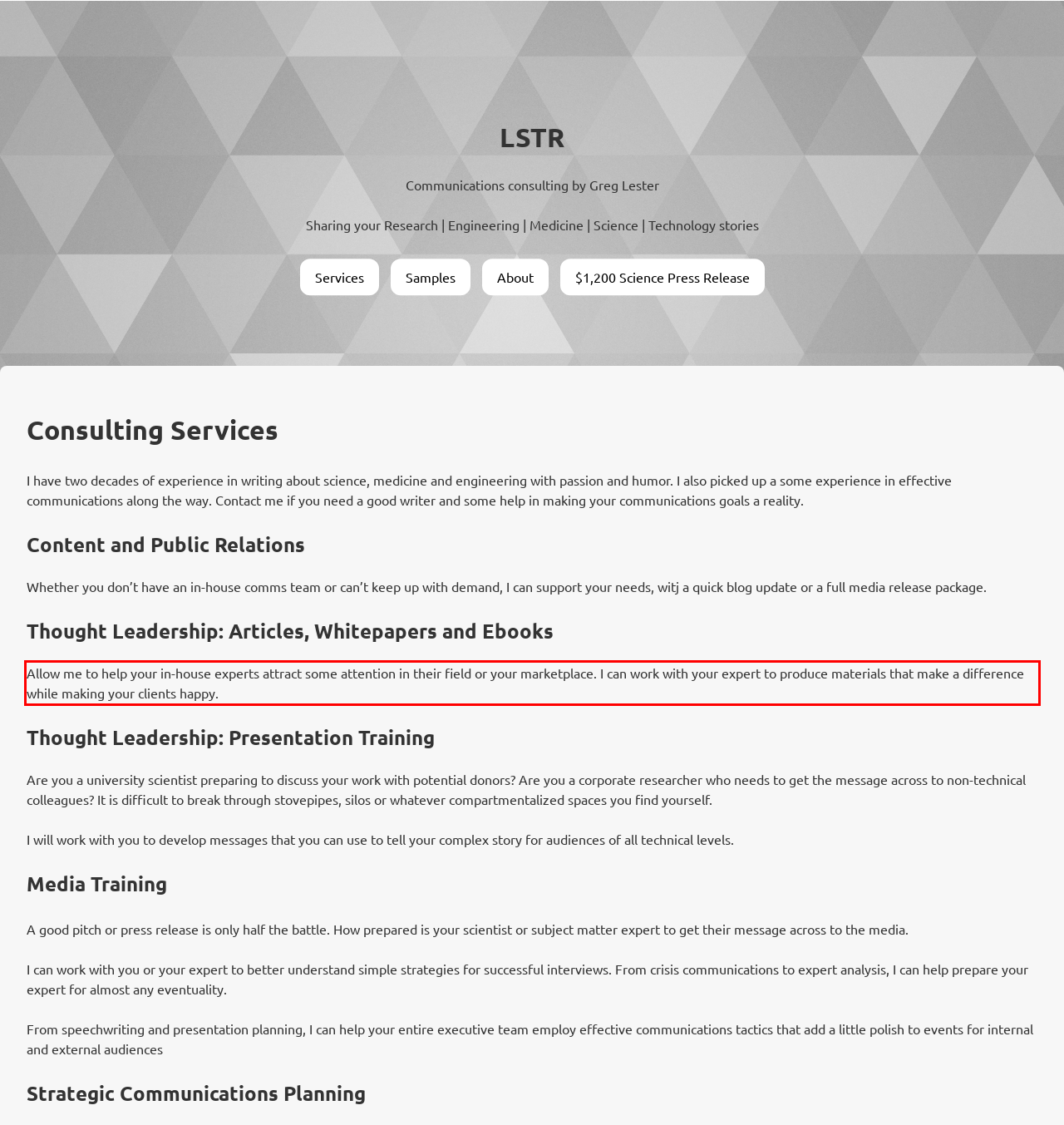Examine the webpage screenshot, find the red bounding box, and extract the text content within this marked area.

Allow me to help your in-house experts attract some attention in their field or your marketplace. I can work with your expert to produce materials that make a difference while making your clients happy.